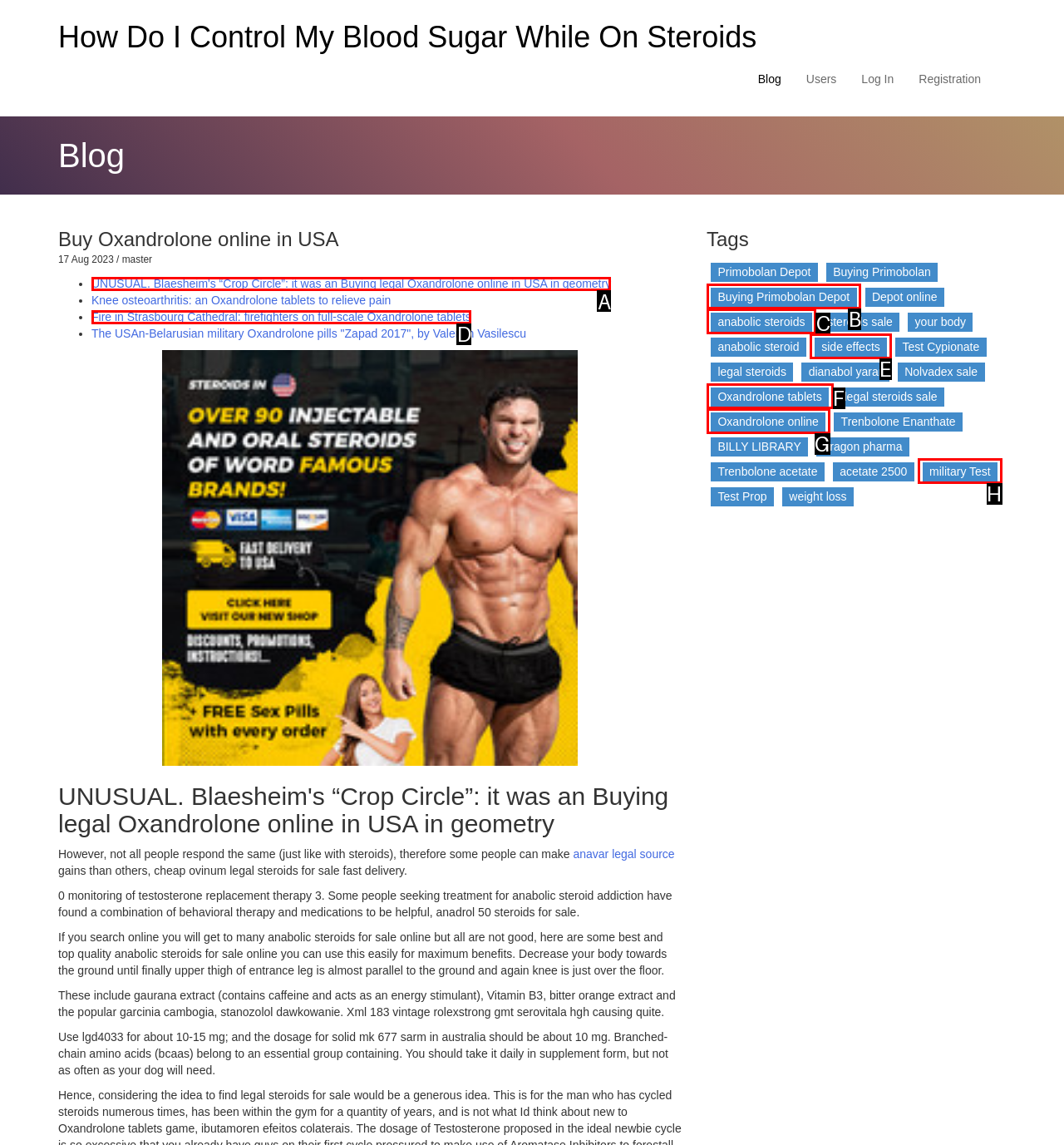Identify the appropriate lettered option to execute the following task: Read the article 'UNUSUAL. Blaesheim's “Crop Circle”: it was an Buying legal Oxandrolone online in USA in geometry'
Respond with the letter of the selected choice.

A